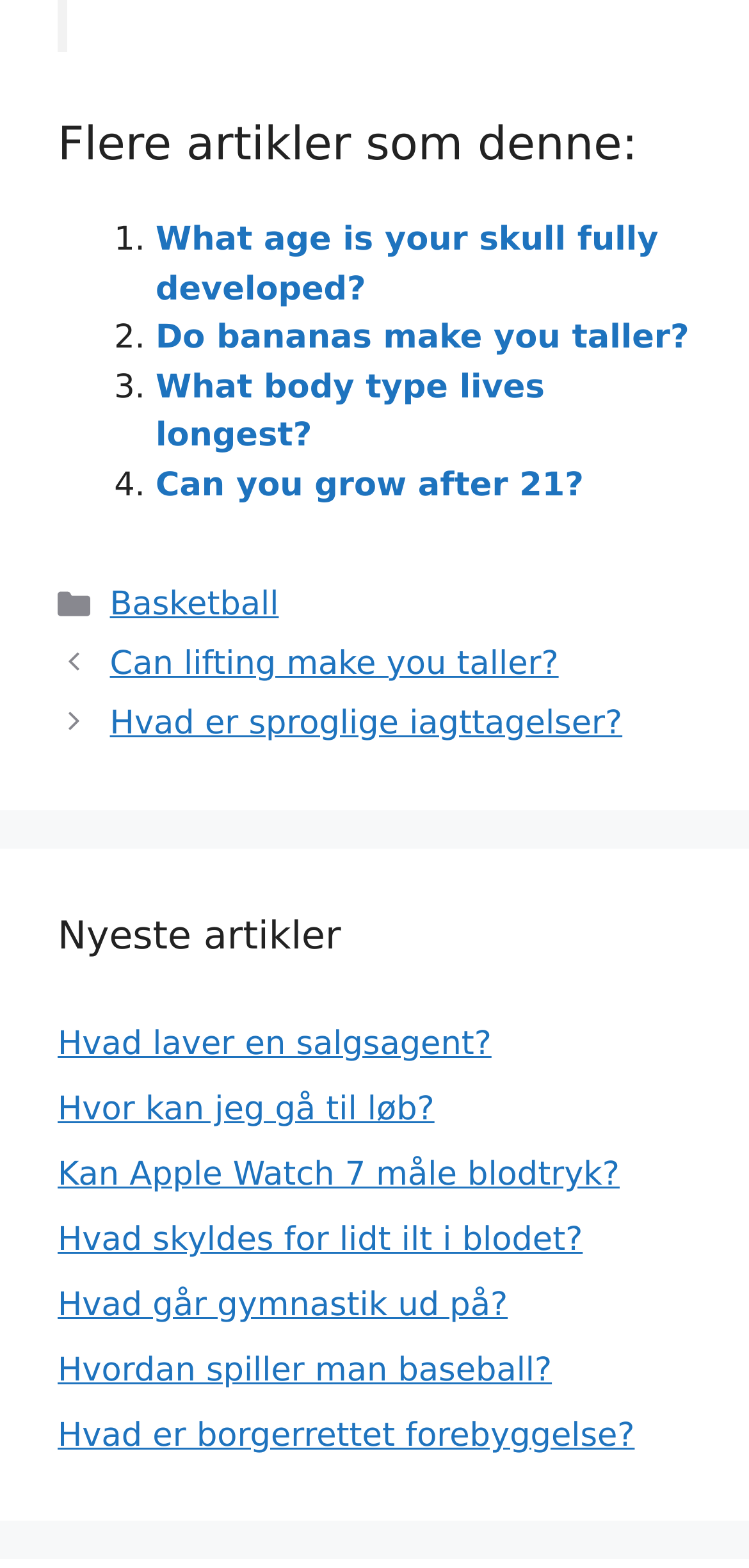Show the bounding box coordinates for the element that needs to be clicked to execute the following instruction: "Check 'Can lifting make you taller?'". Provide the coordinates in the form of four float numbers between 0 and 1, i.e., [left, top, right, bottom].

[0.147, 0.411, 0.746, 0.436]